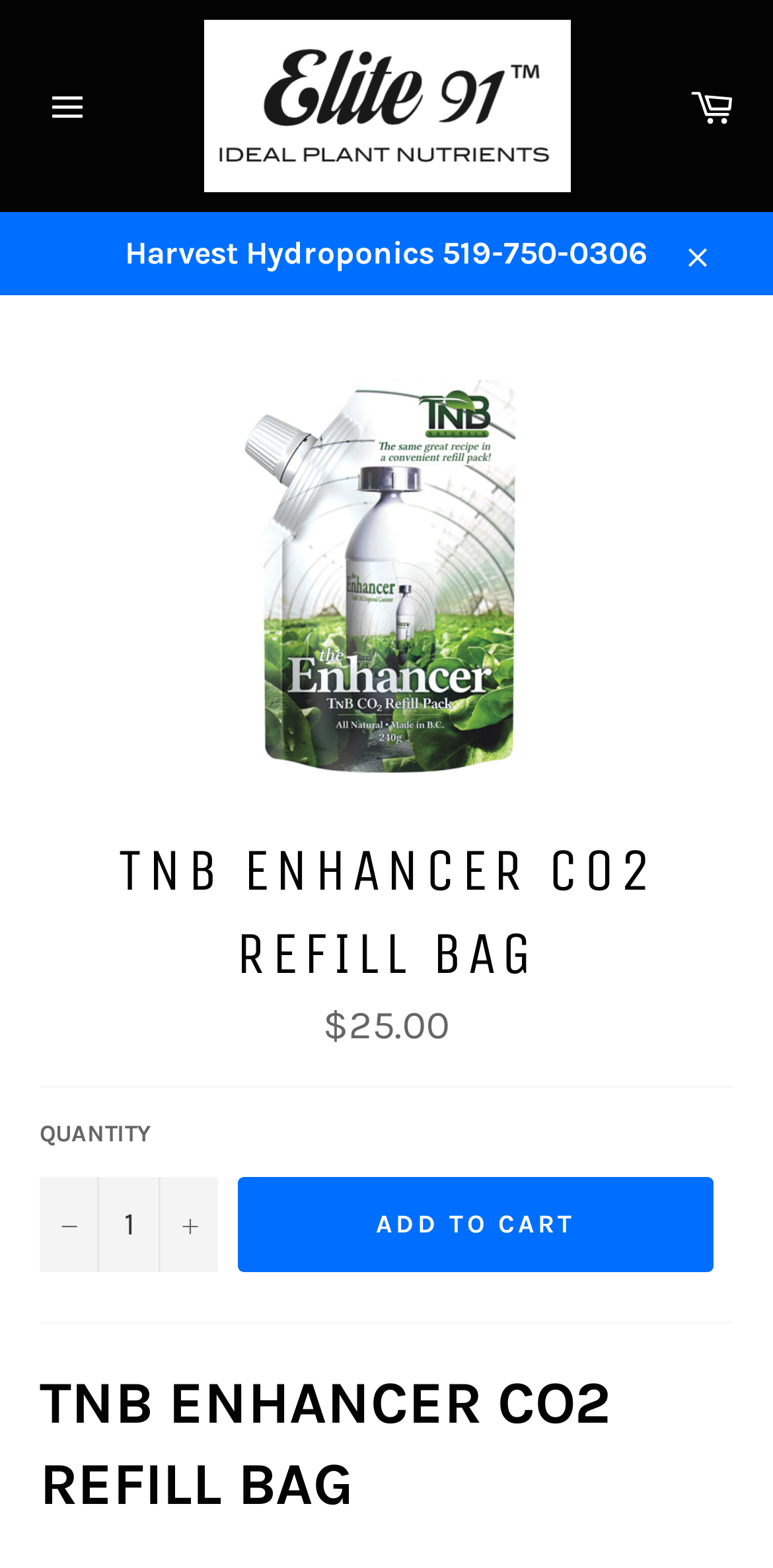Please analyze the image and give a detailed answer to the question:
What is the product name?

The product name can be found in the heading element with the text 'TNB ENHANCER CO2 REFILL BAG' which is located at the top of the page.